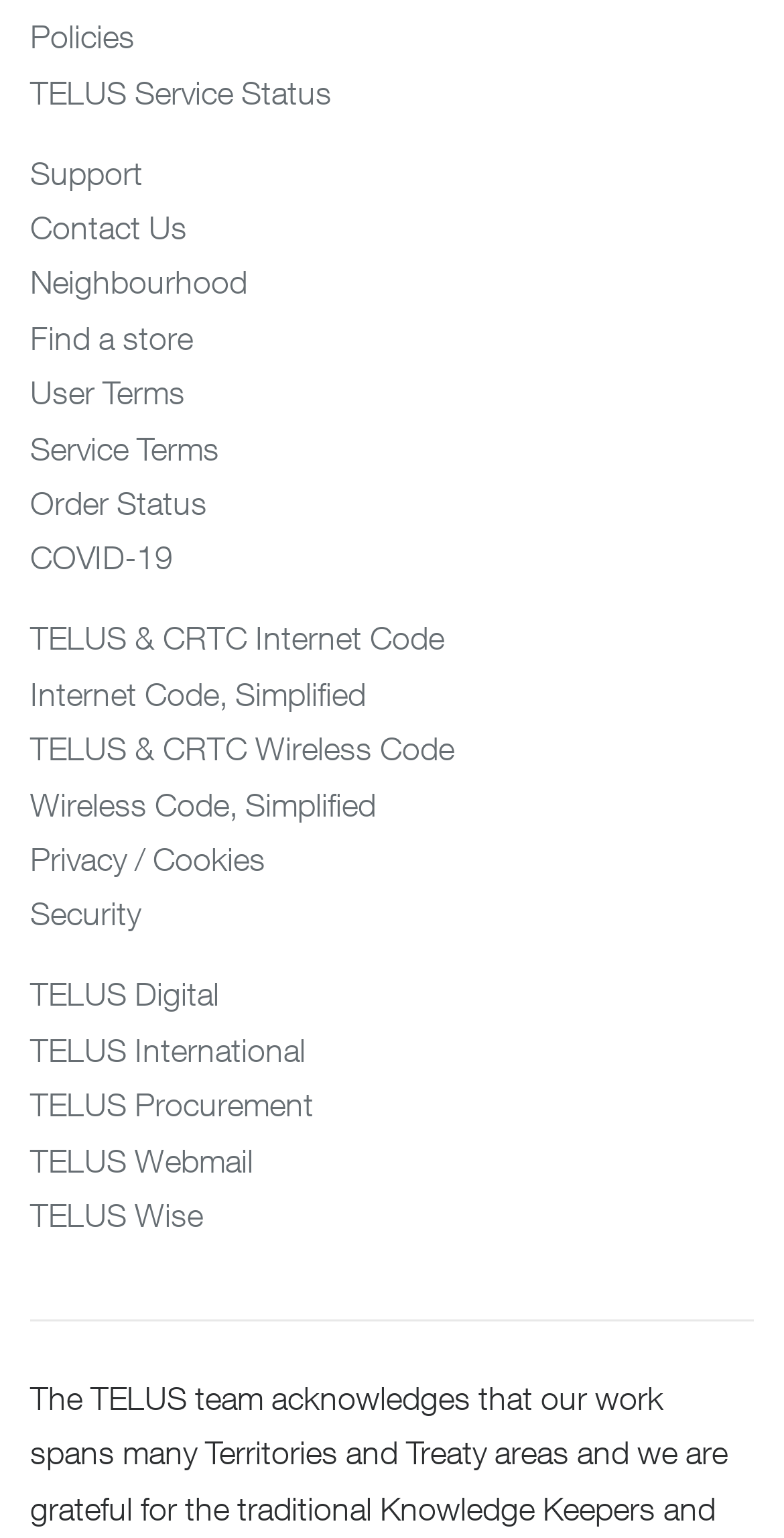What is the last link on the webpage?
Analyze the image and provide a thorough answer to the question.

The last link on the webpage is 'TELUS Wise' which is located at the bottom left corner of the webpage with a bounding box of [0.038, 0.778, 0.259, 0.802].